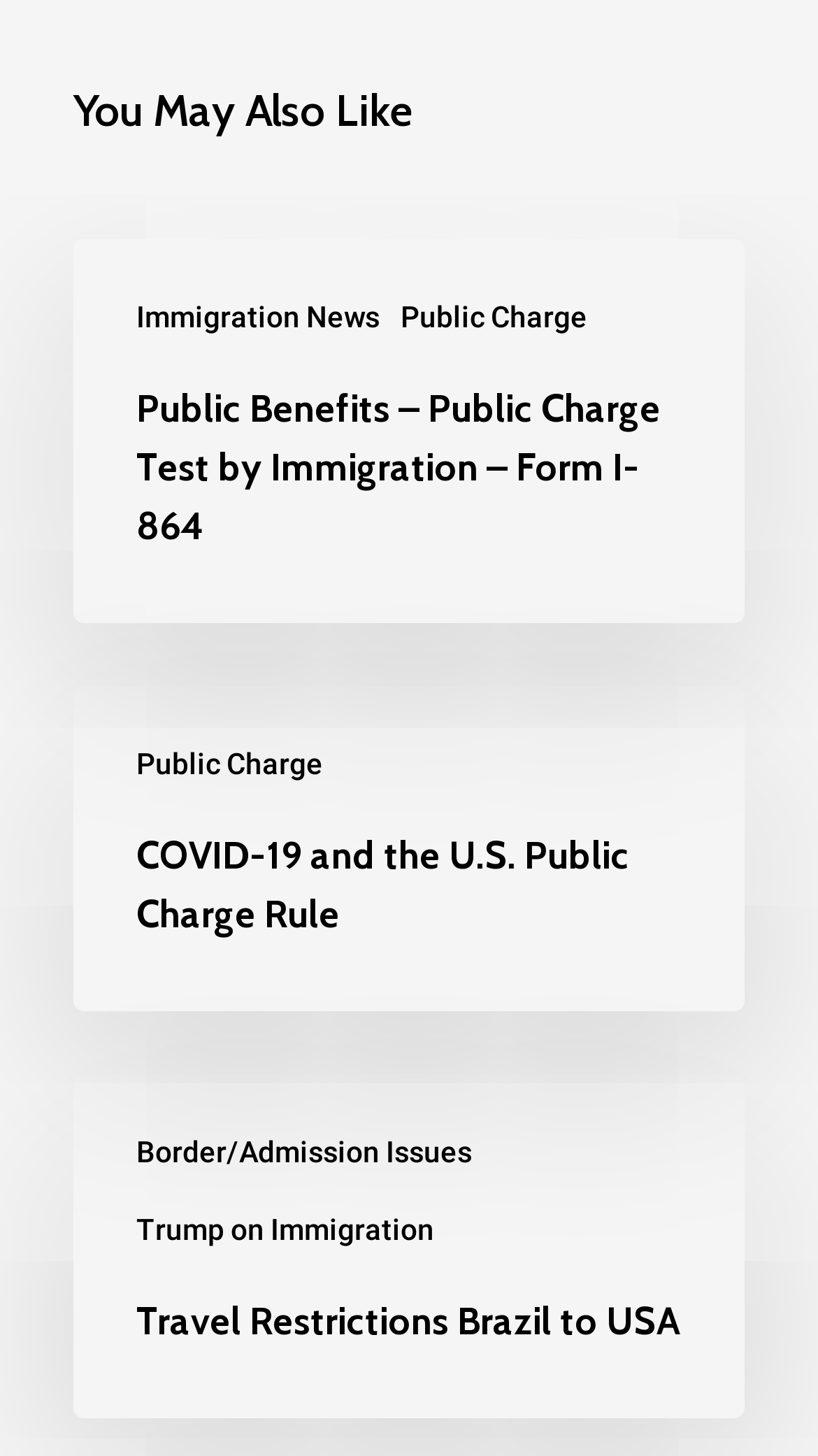Locate and provide the bounding box coordinates for the HTML element that matches this description: "Public Charge".

[0.49, 0.204, 0.718, 0.231]